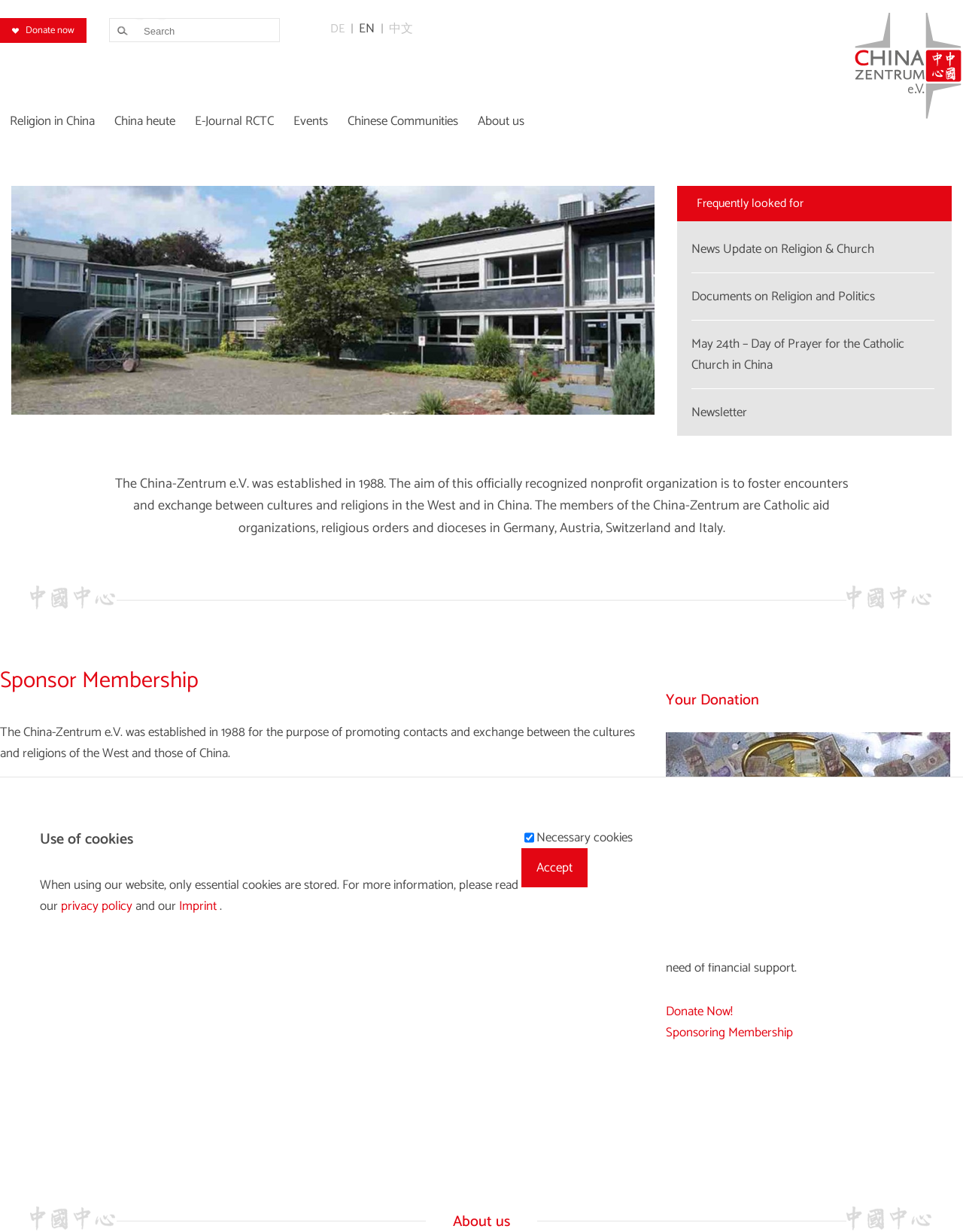Present a detailed account of what is displayed on the webpage.

The webpage is about the China Center, a non-profit organization that aims to foster cultural and religious exchange between the West and China. At the top of the page, there is a search bar and a language selection menu with options for English, German, and Chinese. 

Below the language selection menu, there are several links to different sections of the website, including "Religion in China", "China heute", "E-Journal RCTC", "Events", "Chinese Communities", and "About us". 

On the left side of the page, there is a section titled "Frequently looked for" with links to news updates, documents, and a newsletter. 

The main content of the page is about sponsor membership and donations. There is a heading "Sponsor Membership" followed by a paragraph explaining the purpose of the China Center and the need for financial support. Below this, there are three paragraphs explaining the benefits of sponsor membership, including regular updates, journals, and invitations to meetings and events. 

There is also a section titled "Your Donation" with a heading and a paragraph explaining the importance of donations for the China Center's work. This section includes a link to donate now and a link to learn more about sponsoring membership. 

At the bottom of the page, there are links to the privacy policy, imprint, and a checkbox to accept necessary cookies. There is also a "Back to top" link.